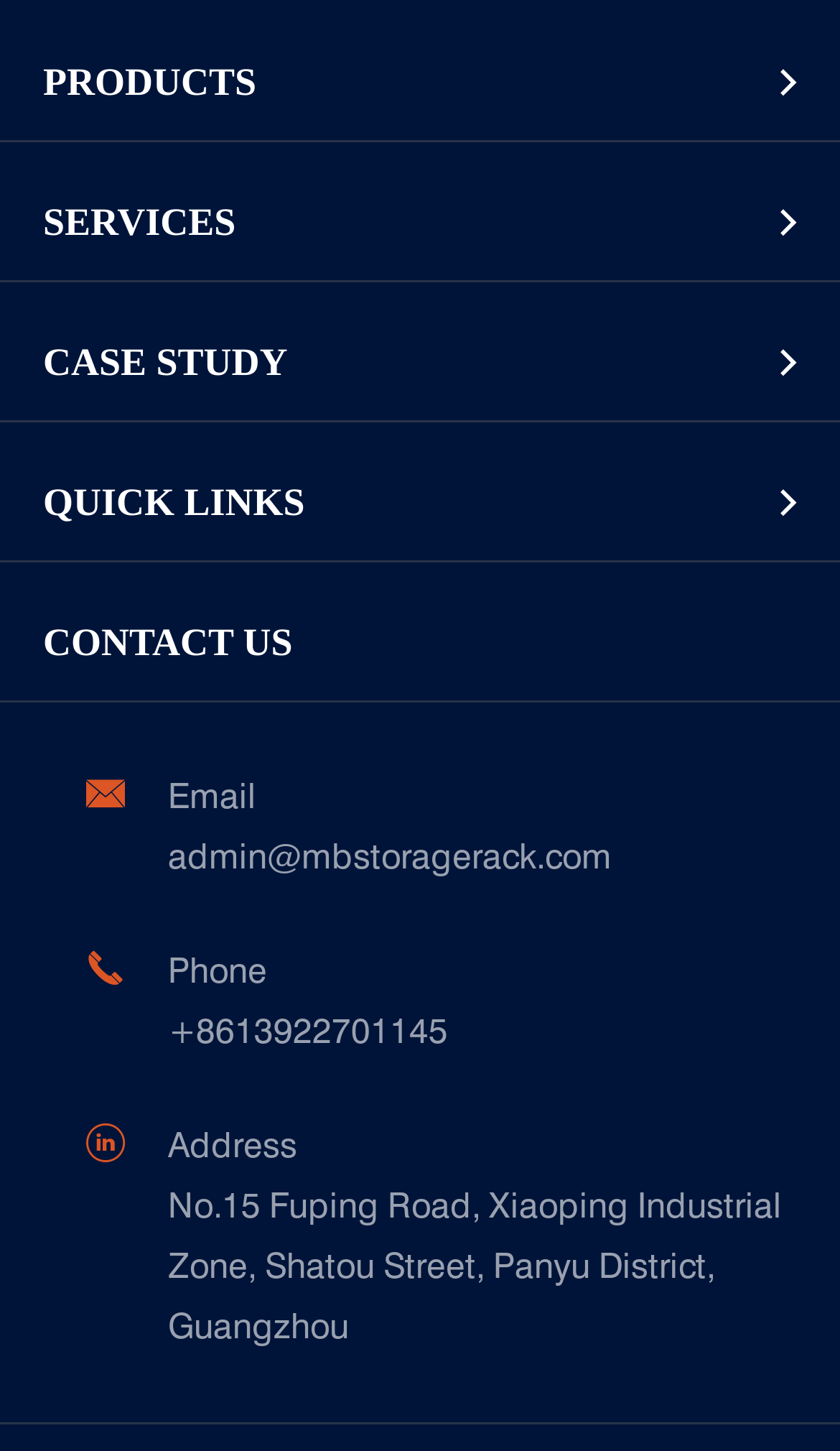Please determine the bounding box coordinates of the section I need to click to accomplish this instruction: "View Pallet Rack".

[0.051, 0.097, 1.0, 0.154]